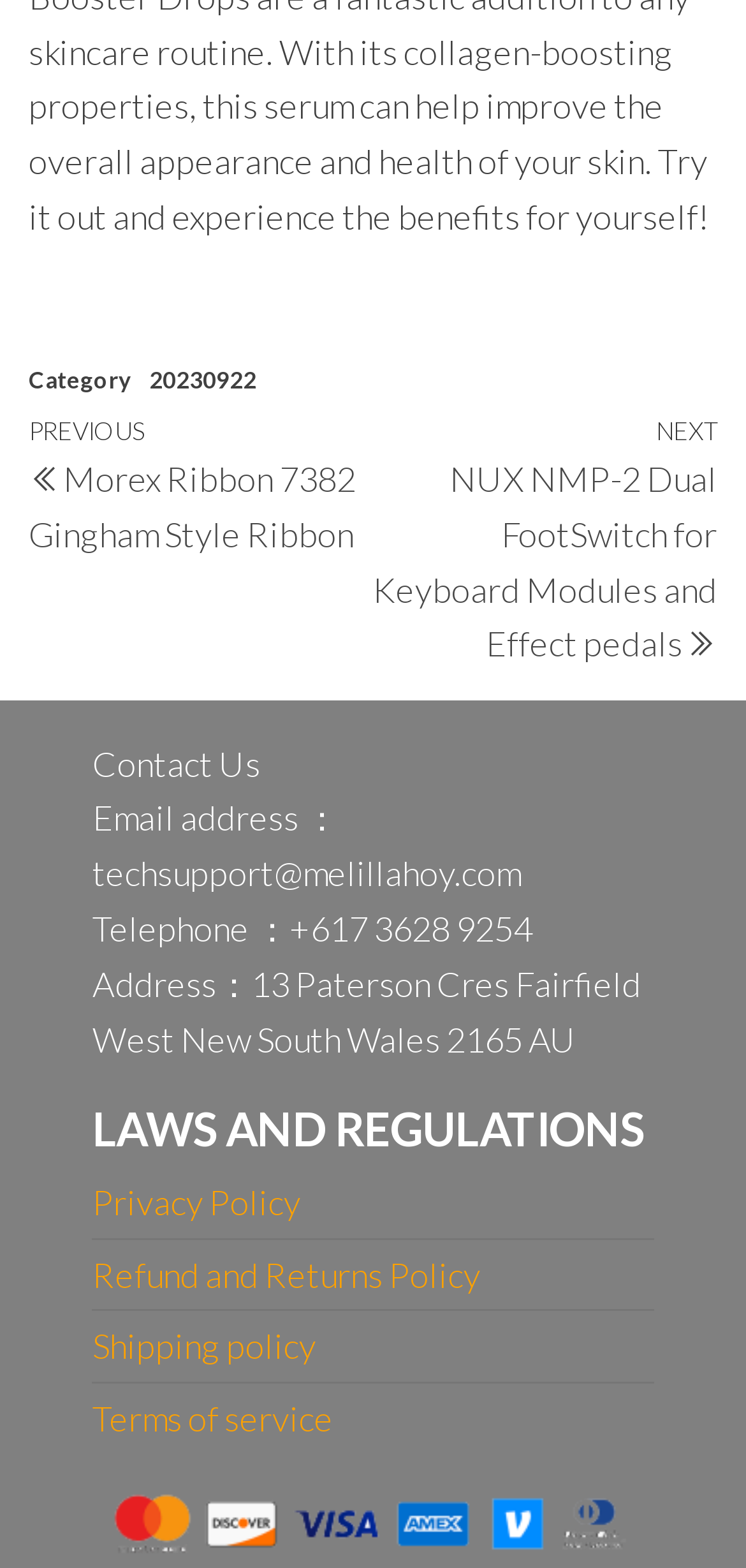Use a single word or phrase to answer the question:
How many navigation links are available?

3